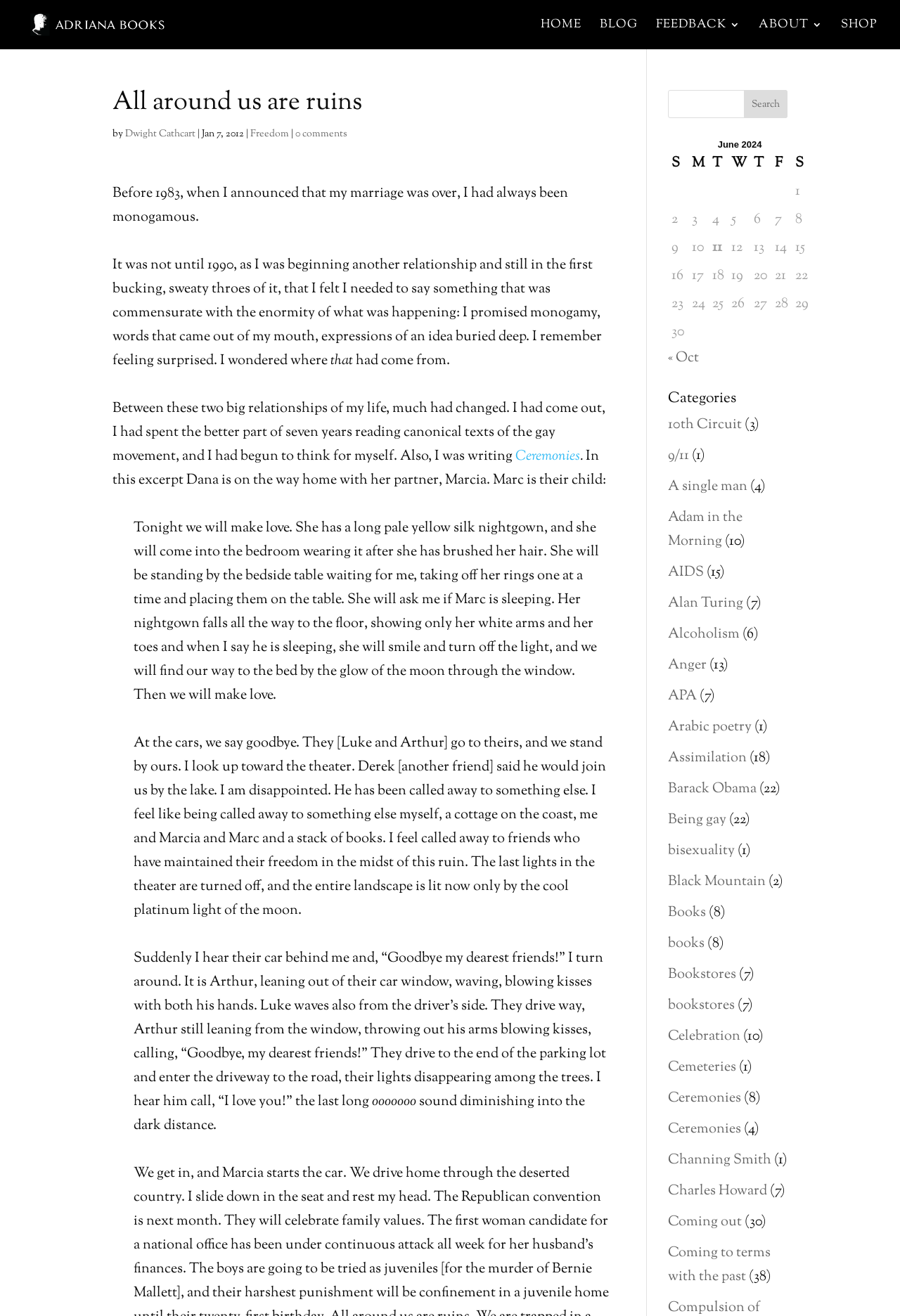Provide the bounding box coordinates of the HTML element this sentence describes: "Wedding Traditions & Superstitions". The bounding box coordinates consist of four float numbers between 0 and 1, i.e., [left, top, right, bottom].

None